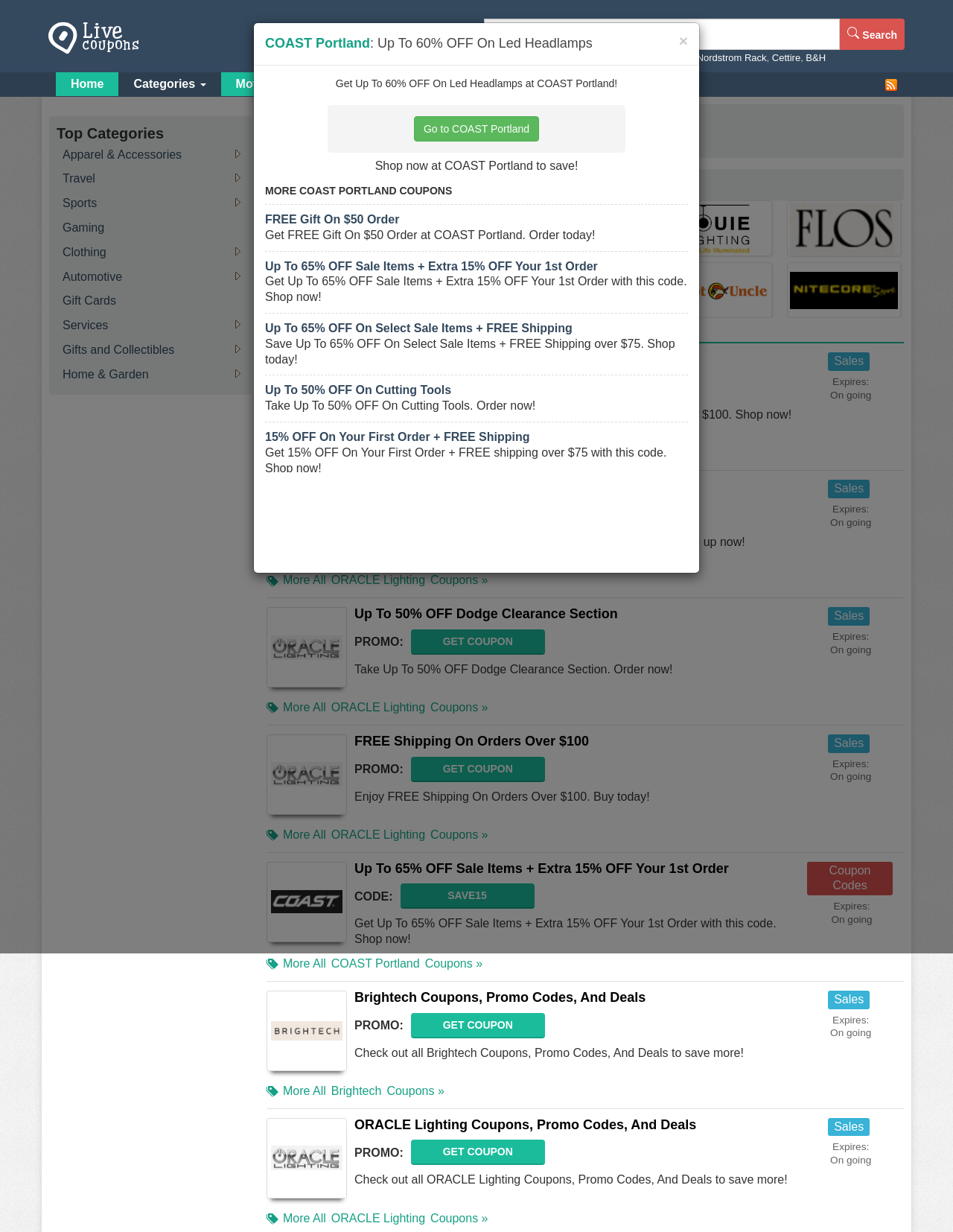Please identify the bounding box coordinates of the region to click in order to complete the task: "View coupons from Lamps Plus". The coordinates must be four float numbers between 0 and 1, specified as [left, top, right, bottom].

[0.579, 0.042, 0.632, 0.051]